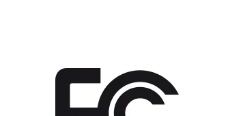Describe in detail everything you see in the image.

The image displays the logo of the Federal Communications Commission (FCC), an independent agency of the United States government. The logo features the stylized letters "FCC" in a bold, modern design, accompanied by a graphic element that represents communication waves, symbolizing the commission's focus on electronic communications and regulatory oversight in the telecommunications sector. The FCC is responsible for regulating radio, television, wire, satellite, and cable communications across the U.S., ensuring that all citizens have access to reliable communication services.